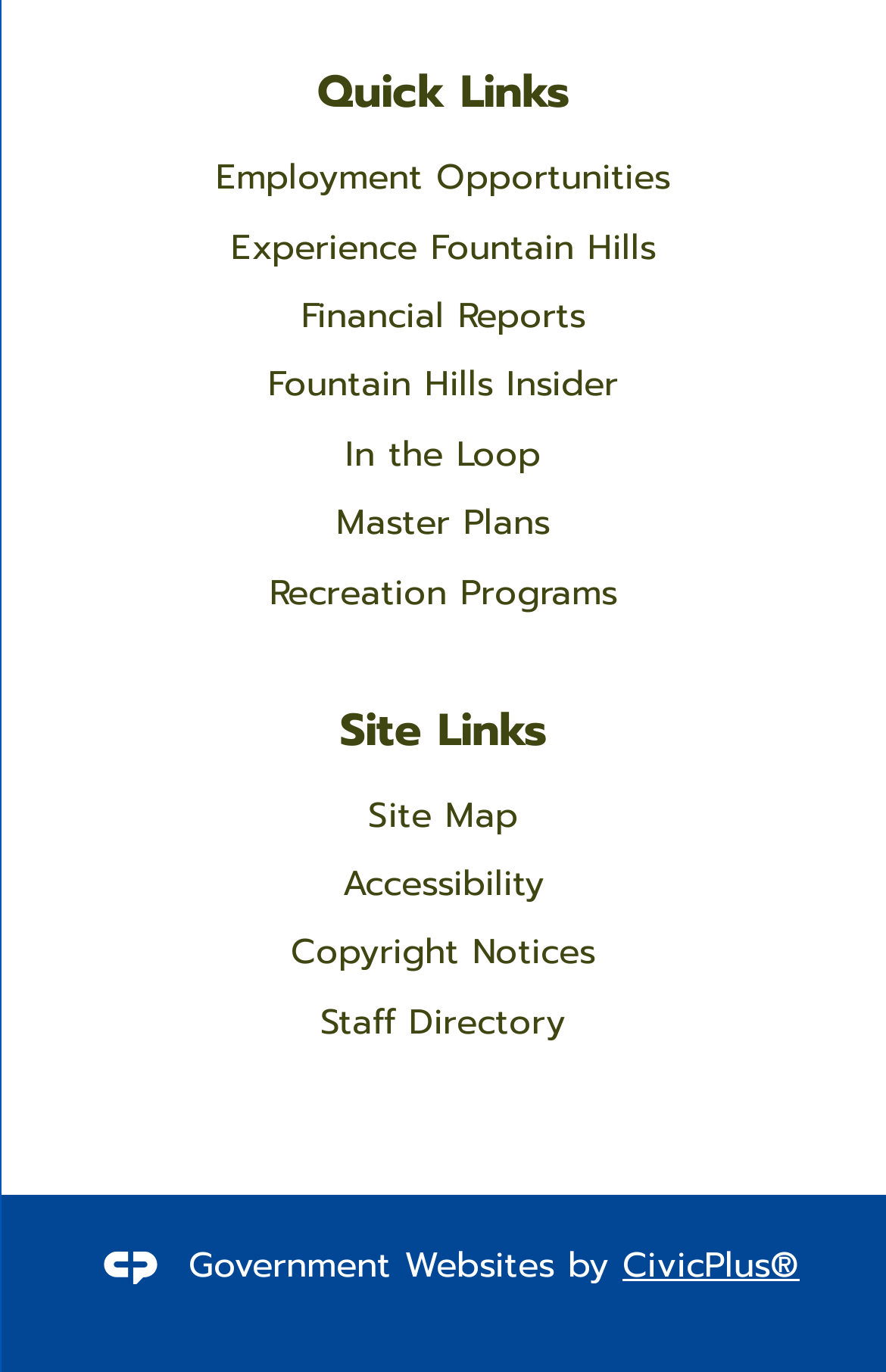Locate the UI element described as follows: "CivicPlus®". Return the bounding box coordinates as four float numbers between 0 and 1 in the order [left, top, right, bottom].

[0.703, 0.903, 0.903, 0.941]